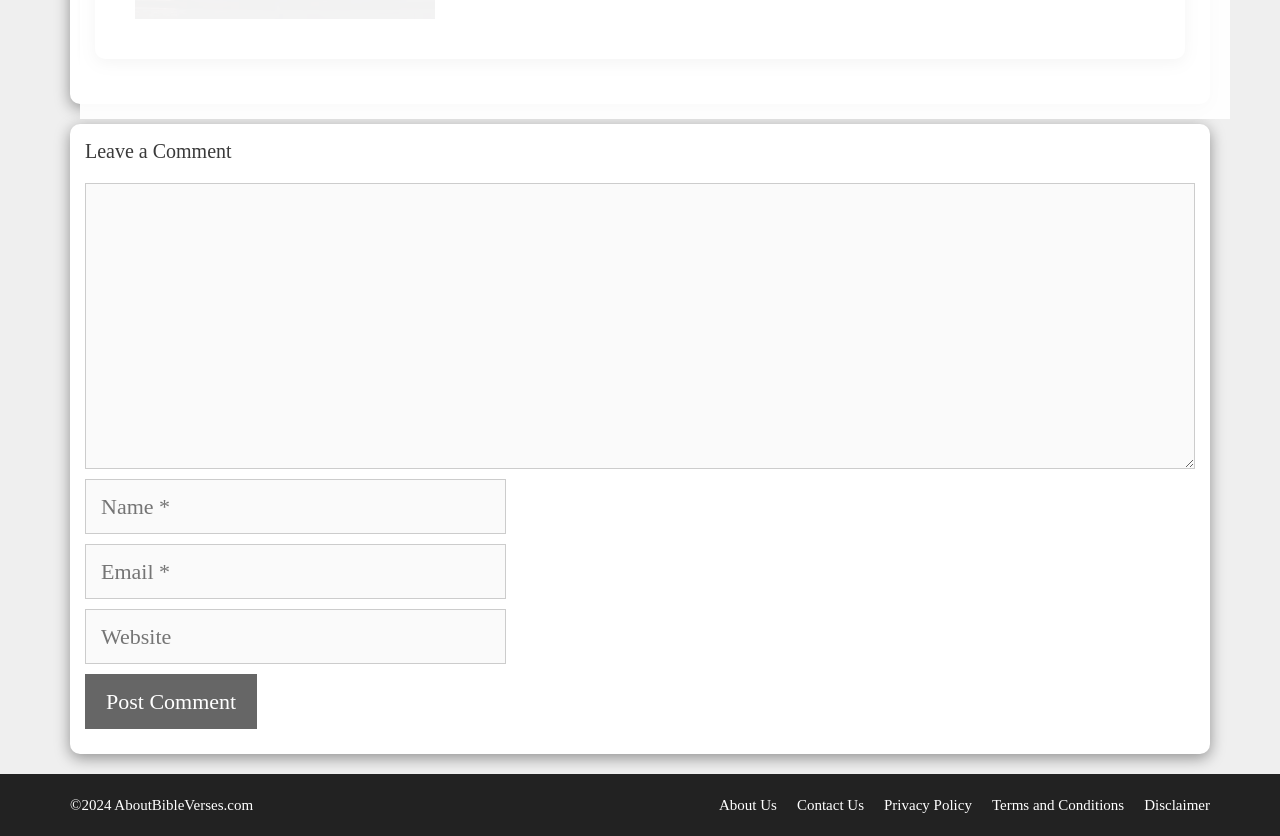Answer the question in one word or a short phrase:
What is the copyright year of the webpage?

2024